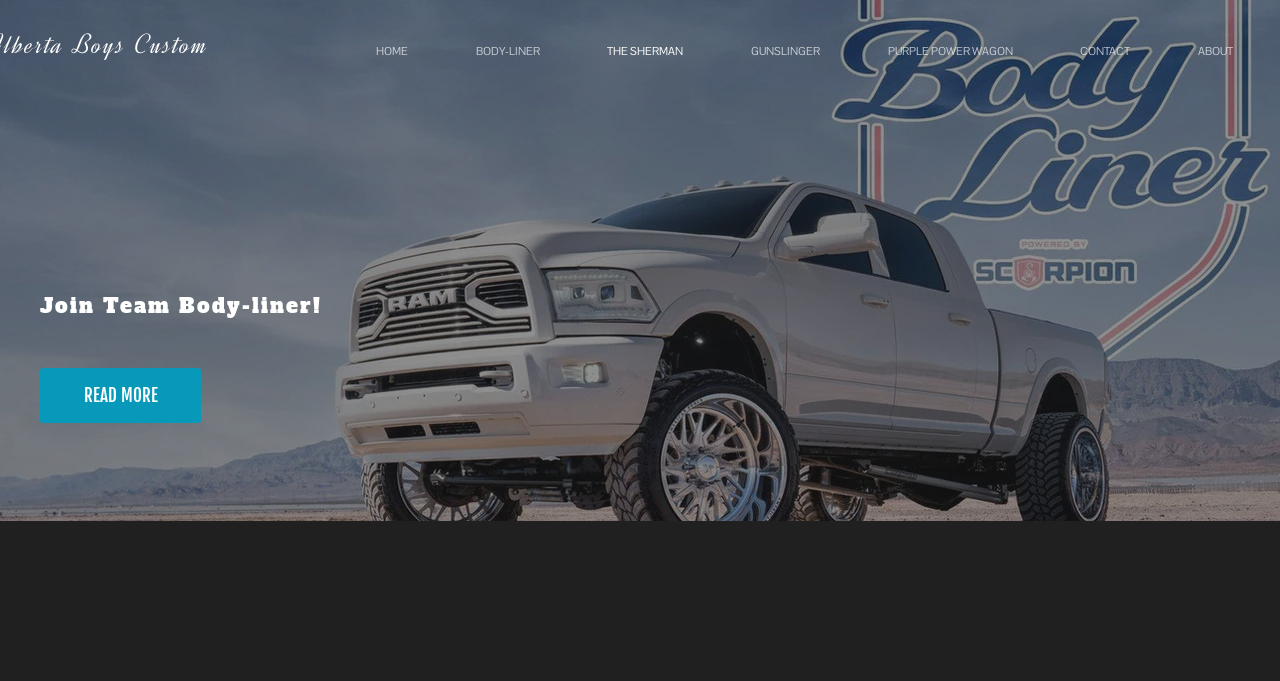How many navigation links are available on the webpage?
Using the picture, provide a one-word or short phrase answer.

7